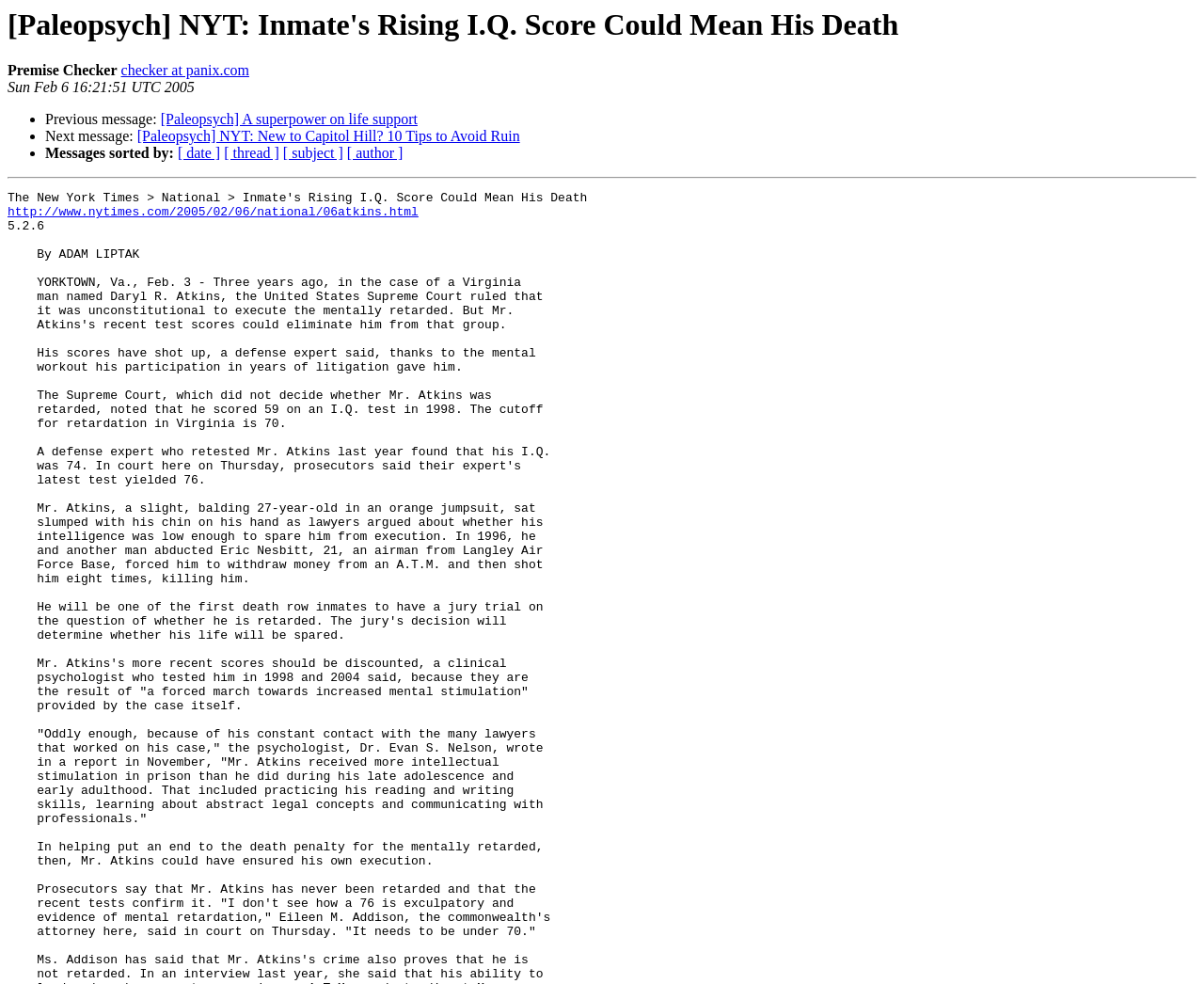Generate the text of the webpage's primary heading.

[Paleopsych] NYT: Inmate's Rising I.Q. Score Could Mean His Death